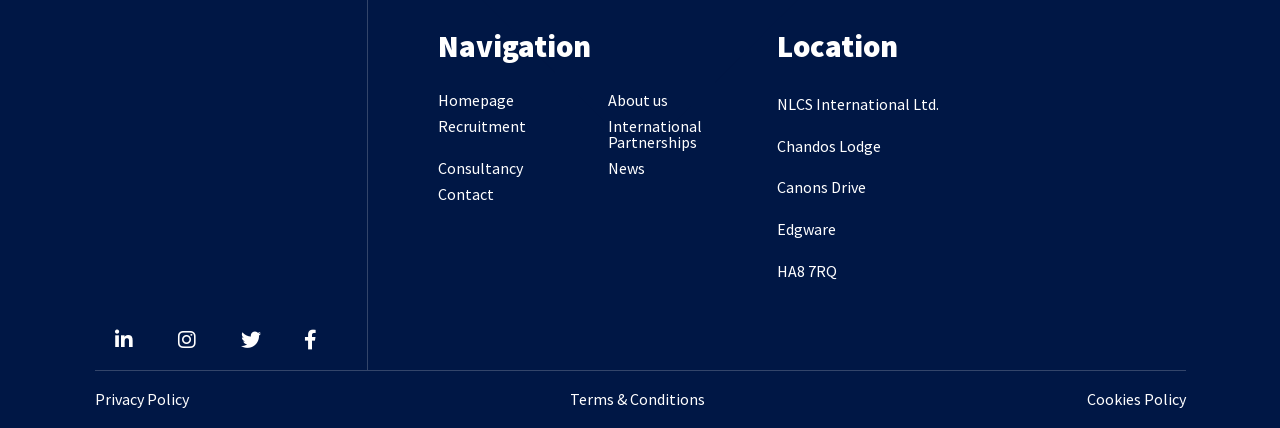What social media platforms are linked?
Provide a comprehensive and detailed answer to the question.

I found the links to social media platforms at the top of the webpage, with their respective icons and text. The links are 'LinkedIn', 'Instagram', 'Twitter', and 'Facebook'.